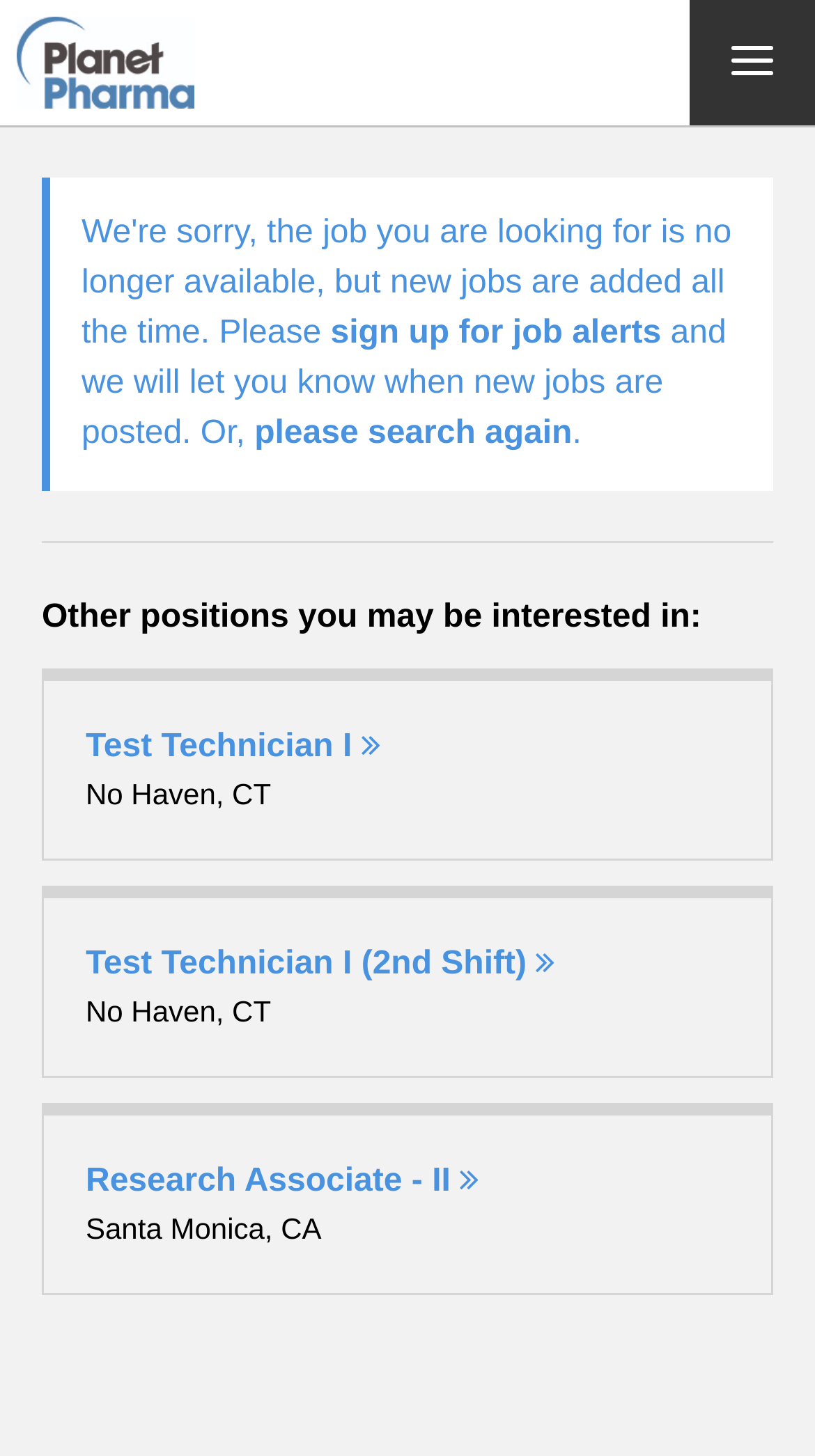Predict the bounding box of the UI element based on this description: "alt="Planet Pharma"".

[0.021, 0.011, 0.237, 0.075]